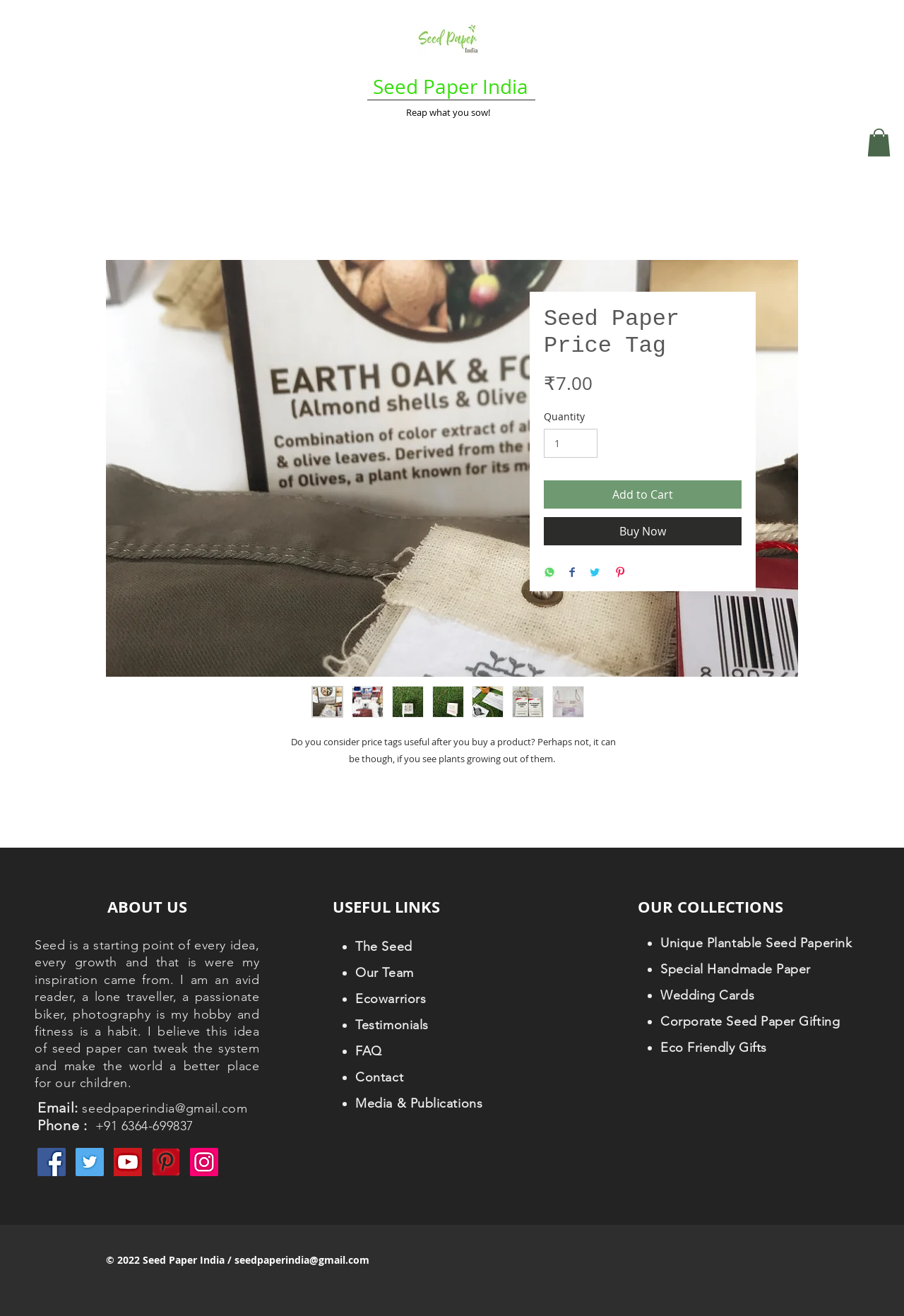Answer the following query concisely with a single word or phrase:
How can you contact the website owner?

Email or Phone